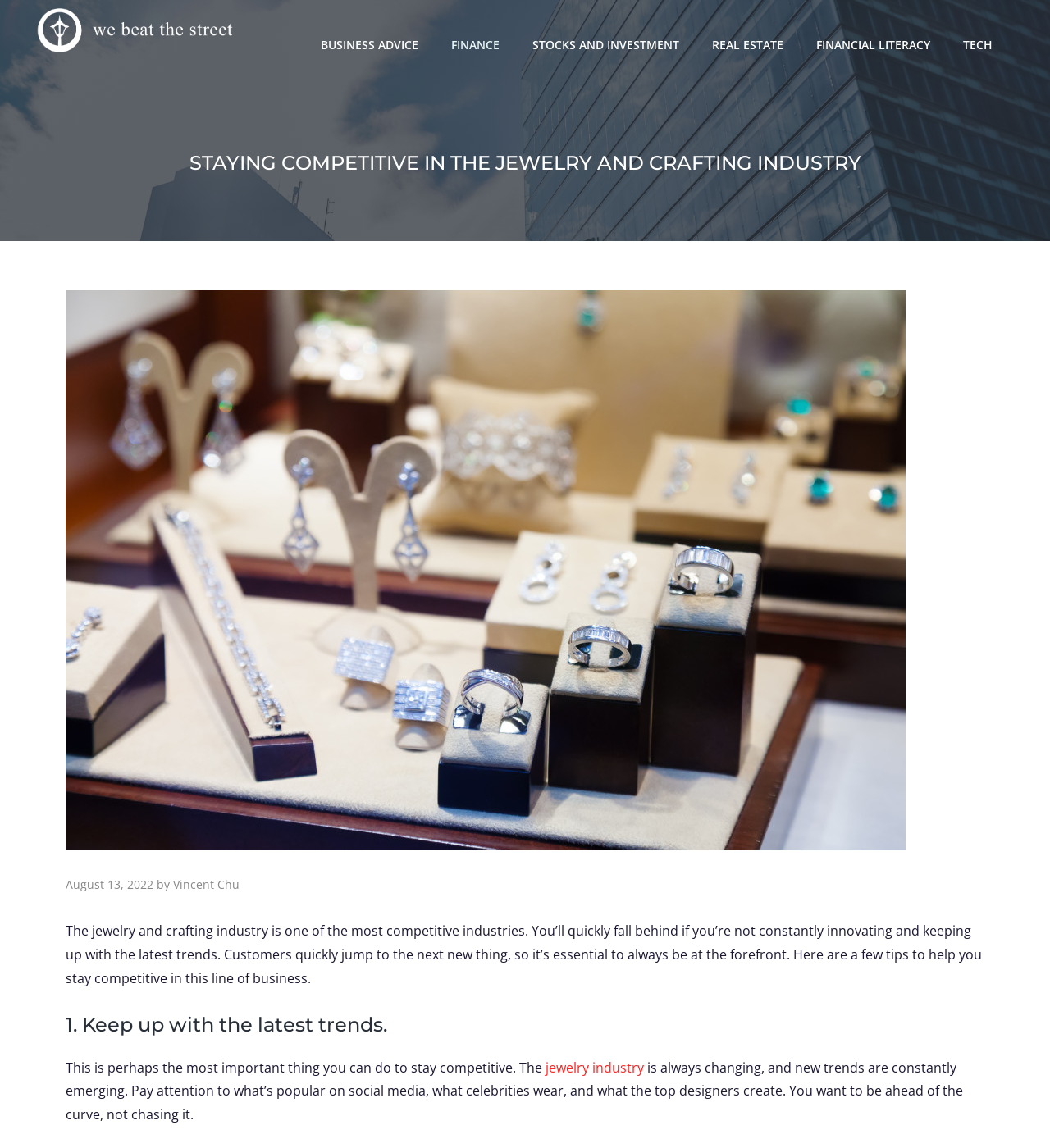Who is the author of the article?
Carefully analyze the image and provide a thorough answer to the question.

The author of the article is mentioned as 'Vincent Chu', which is a link element located below the heading and above the article content, next to the date of the article.